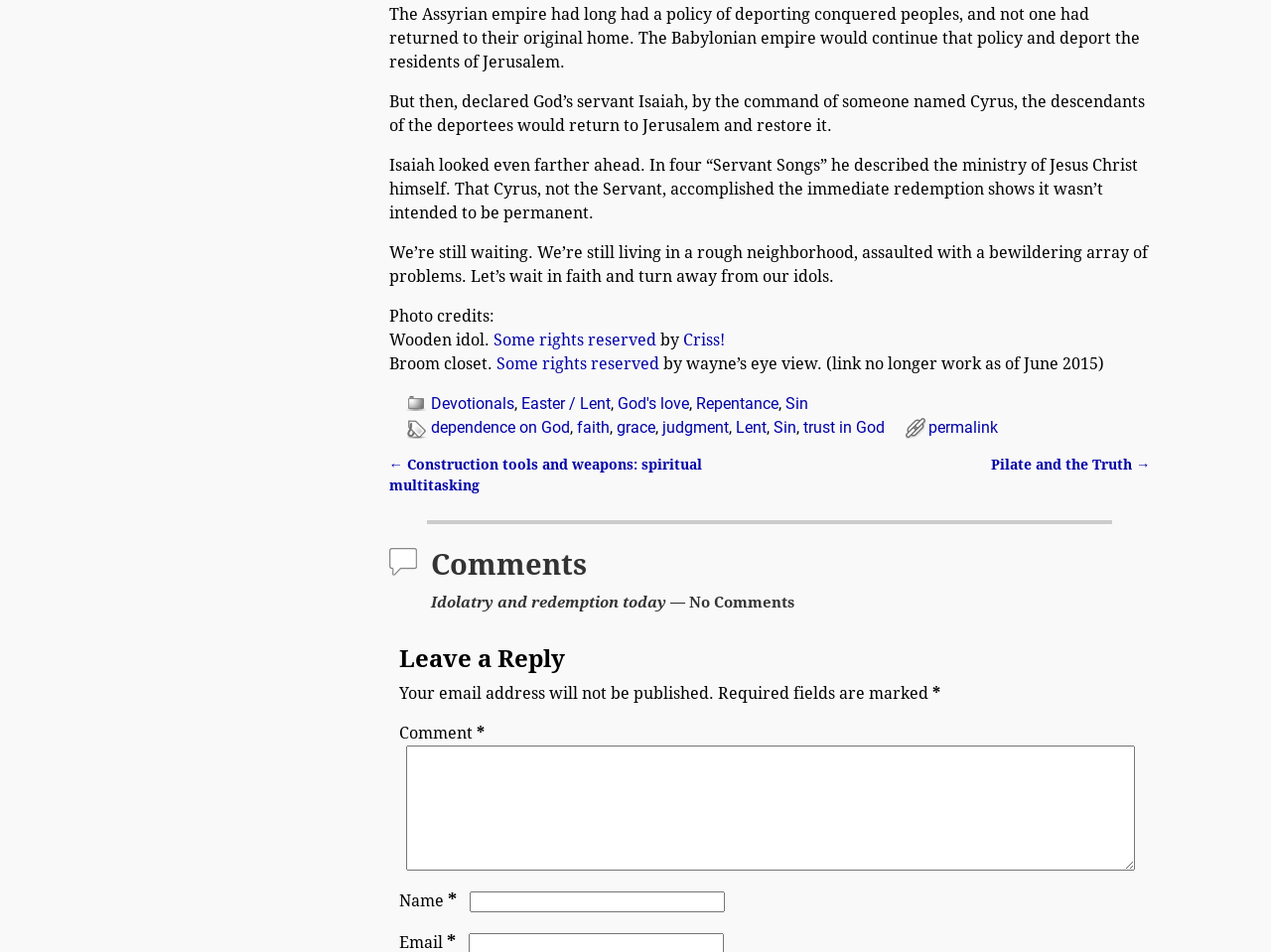Use one word or a short phrase to answer the question provided: 
What is the tone of the article?

Reflective